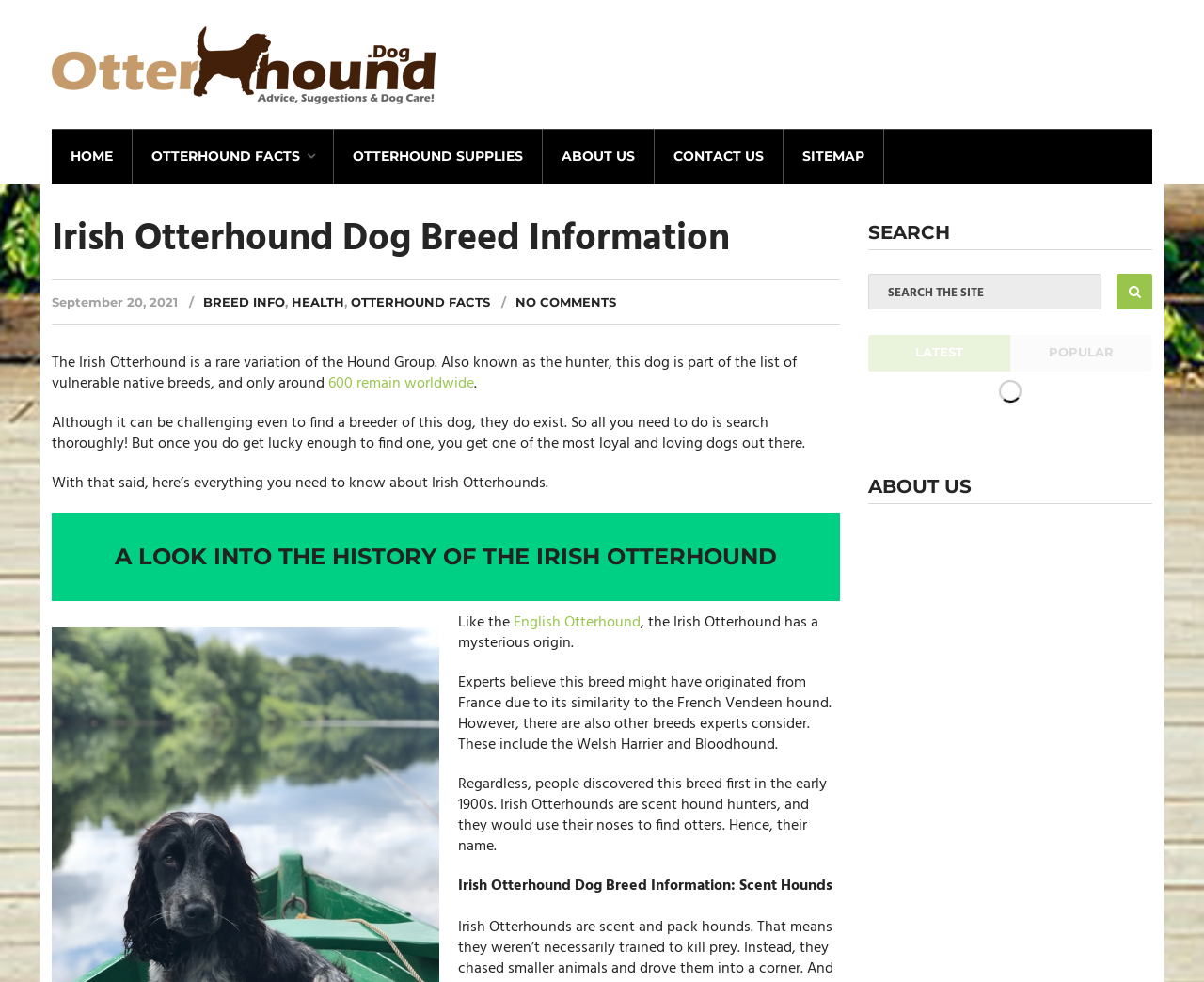Please identify the bounding box coordinates of the element's region that needs to be clicked to fulfill the following instruction: "read about irish otterhound dog breed information". The bounding box coordinates should consist of four float numbers between 0 and 1, i.e., [left, top, right, bottom].

[0.043, 0.223, 0.697, 0.265]